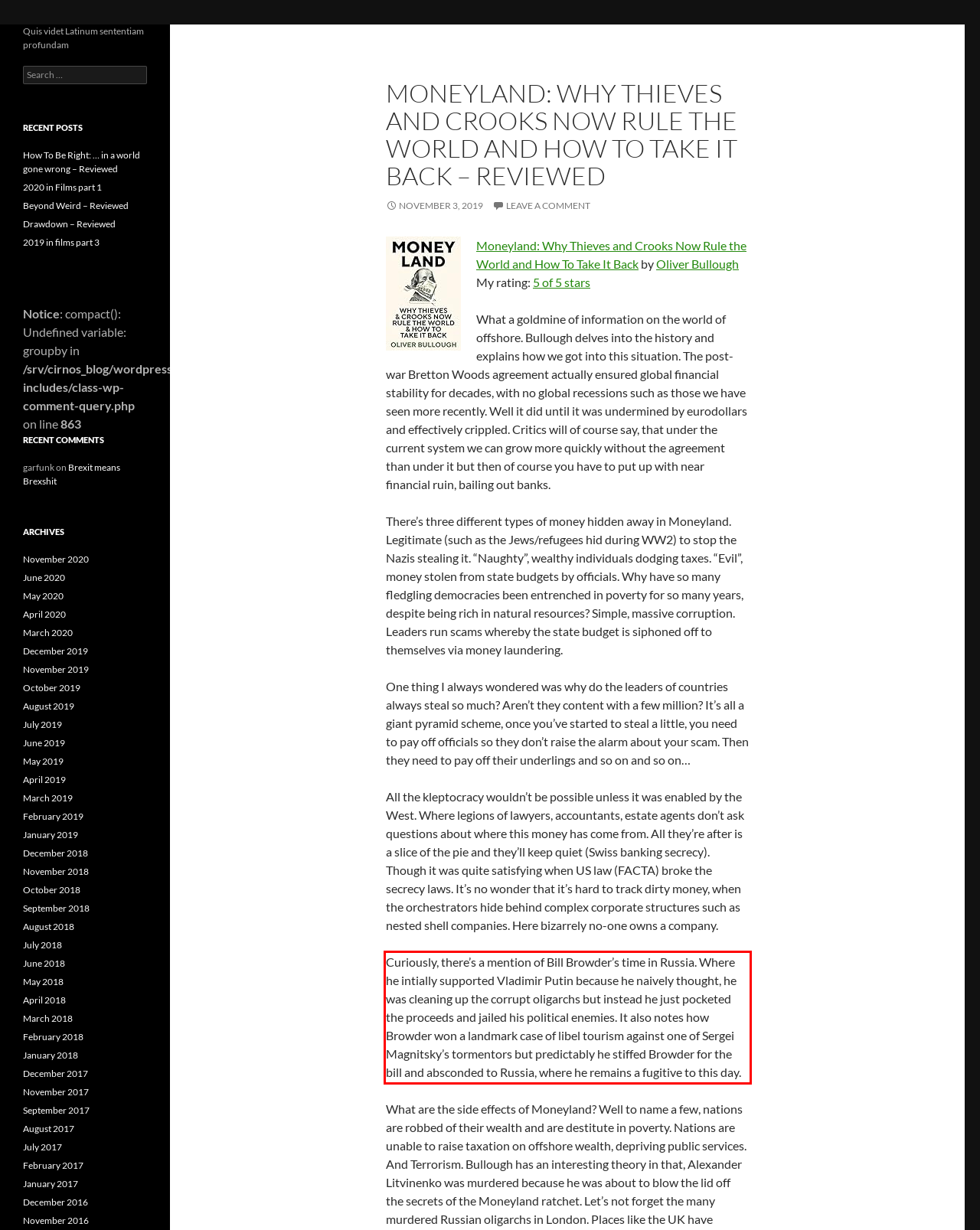You are looking at a screenshot of a webpage with a red rectangle bounding box. Use OCR to identify and extract the text content found inside this red bounding box.

Curiously, there’s a mention of Bill Browder’s time in Russia. Where he intially supported Vladimir Putin because he naively thought, he was cleaning up the corrupt oligarchs but instead he just pocketed the proceeds and jailed his political enemies. It also notes how Browder won a landmark case of libel tourism against one of Sergei Magnitsky’s tormentors but predictably he stiffed Browder for the bill and absconded to Russia, where he remains a fugitive to this day.